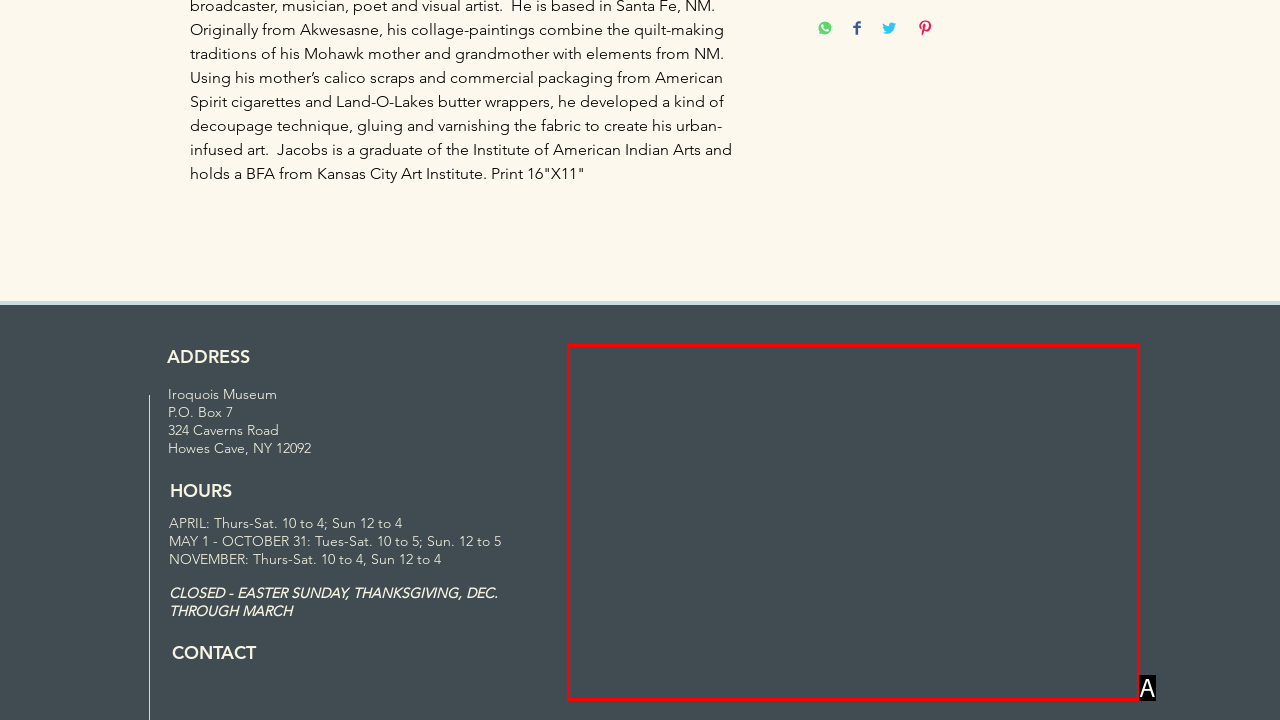Find the HTML element that corresponds to the description: parent_node: ADDRESS. Indicate your selection by the letter of the appropriate option.

A